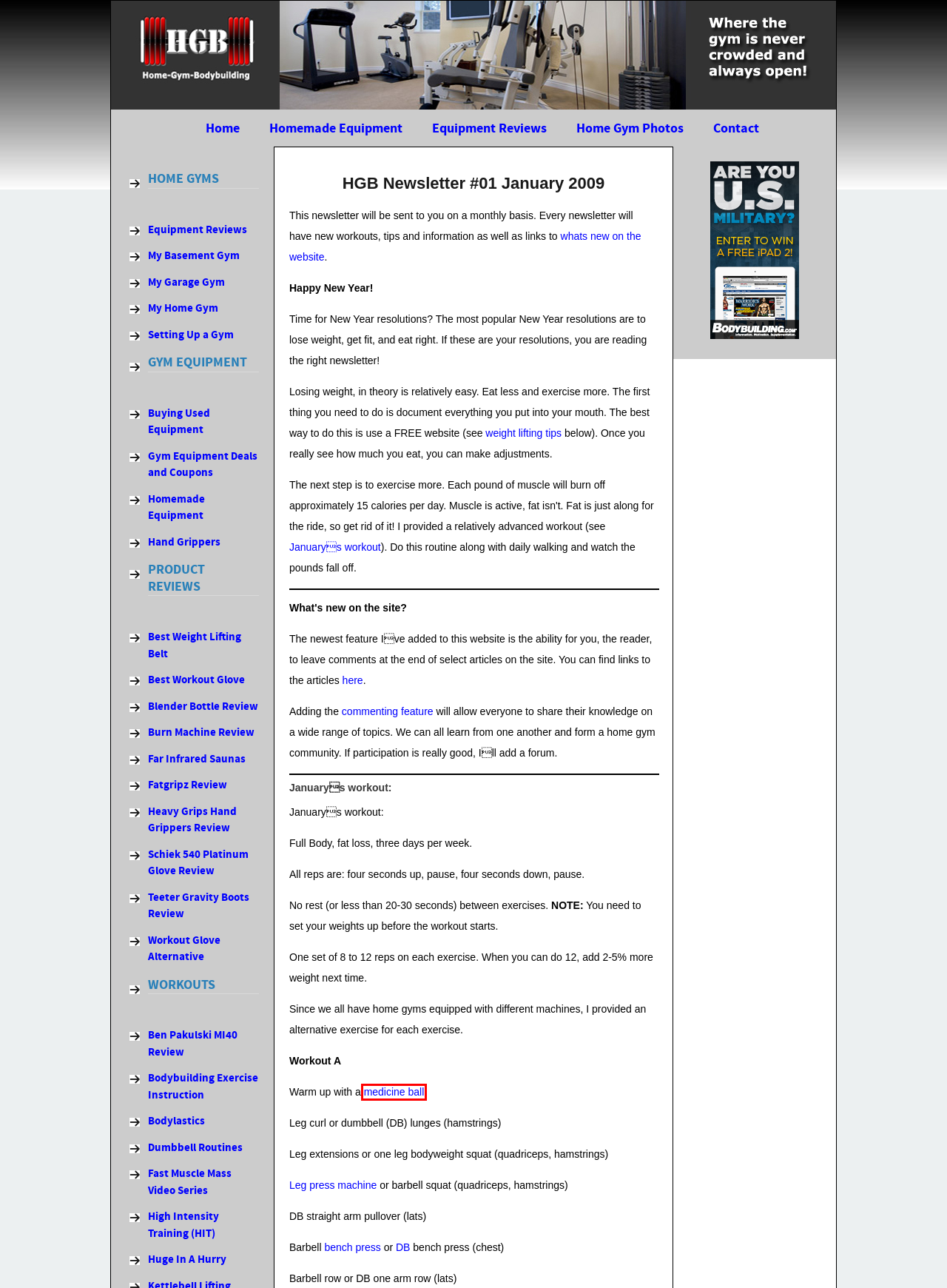A screenshot of a webpage is given with a red bounding box around a UI element. Choose the description that best matches the new webpage shown after clicking the element within the red bounding box. Here are the candidates:
A. Homemade equipment, homemade rowing machine, T-bar row, calf raise block & more
B. Contact Form
C. Ironmaster Super Bench Review
D. Body Solid leg press and hack squat machine GLPH 1100 review
E. Homemade medicine ball using an old basketball and sand
F. Equipment reviews, Powertec fitness equipment reviews and more
G. Photos of Your Home Gym
H. Ab coaster review. The fun way to a six pack!

E